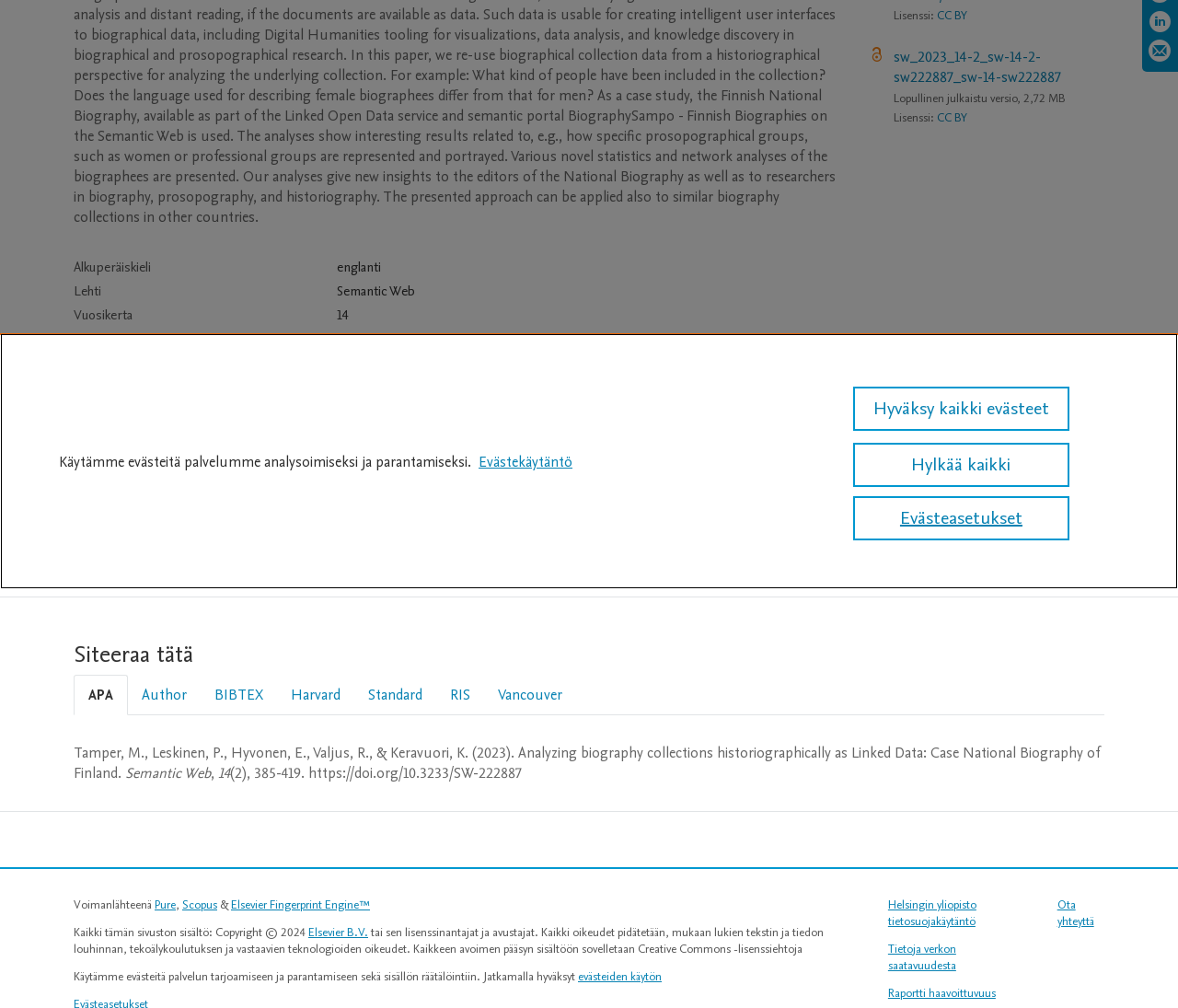Locate the bounding box of the UI element with the following description: "Red-shouldered Hawk on the mend".

None